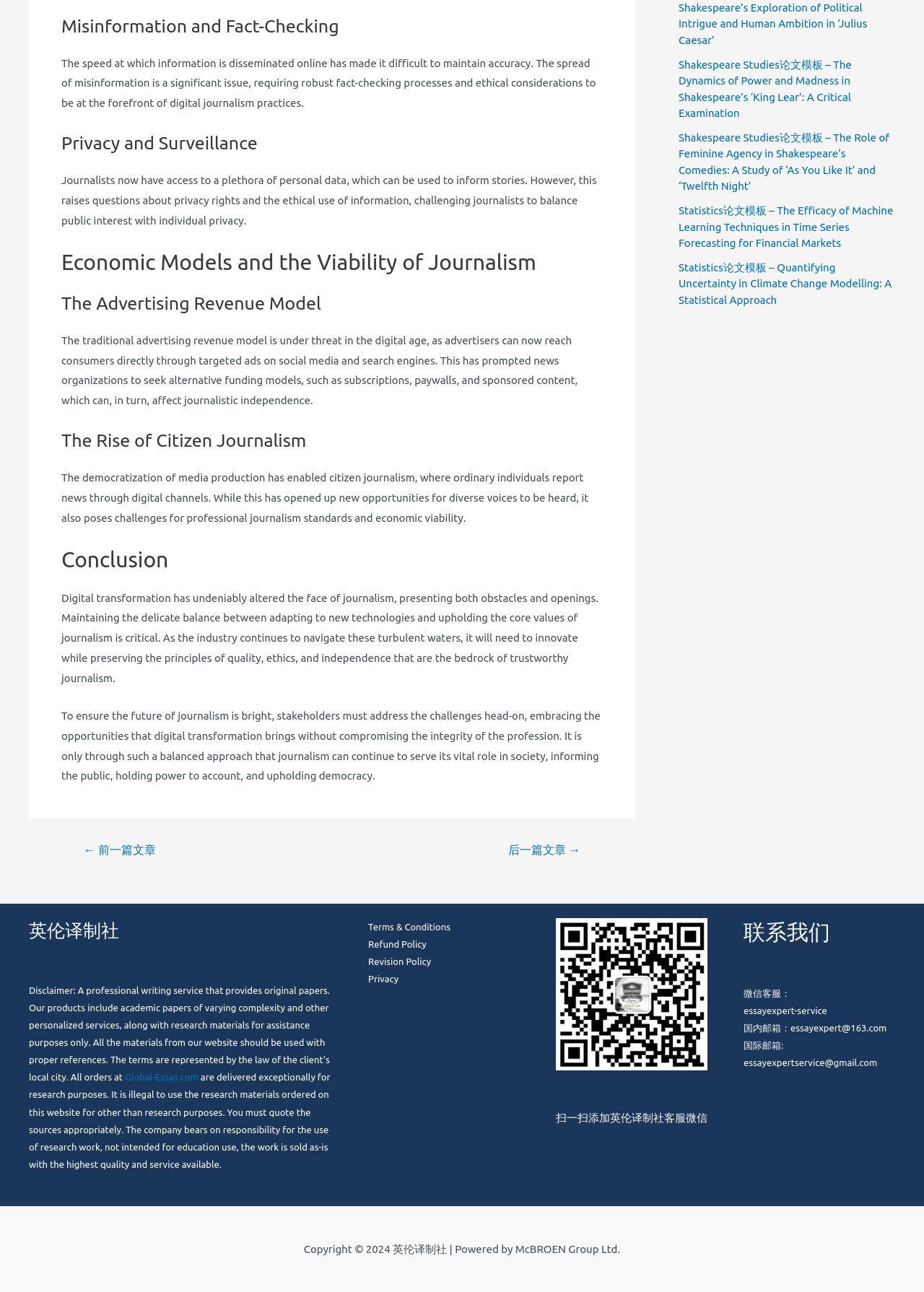Please specify the bounding box coordinates of the clickable region necessary for completing the following instruction: "Click the '英伦译制社' link". The coordinates must consist of four float numbers between 0 and 1, i.e., [left, top, right, bottom].

[0.031, 0.712, 0.129, 0.728]